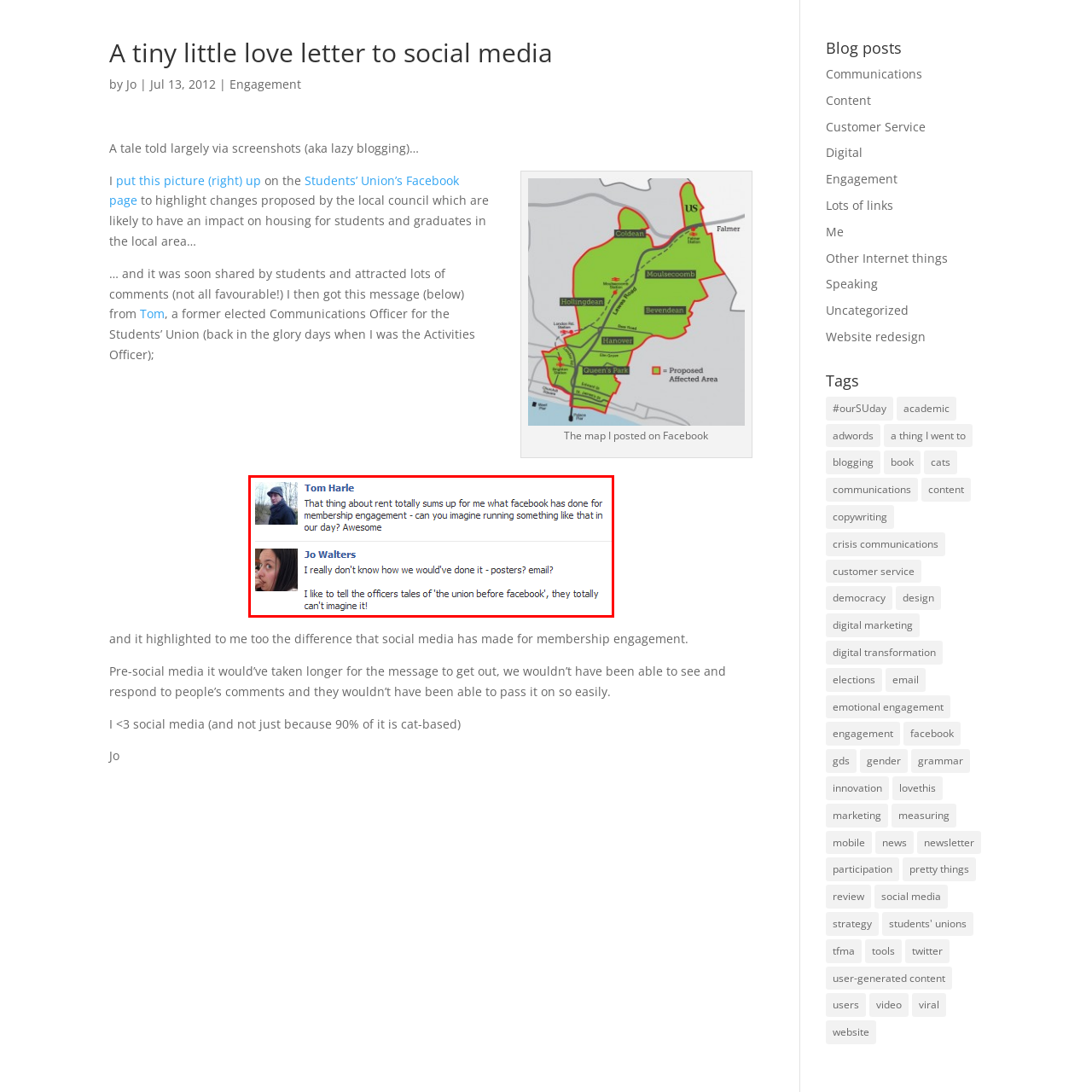Focus on the area highlighted by the red bounding box and give a thorough response to the following question, drawing from the image: What is the main topic of discussion in the conversation?

The conversation between Tom Harle and Jo Walters revolves around the impact of social media on membership engagement, highlighting the vital role of social media in facilitating dialogue and awareness within membership organizations.